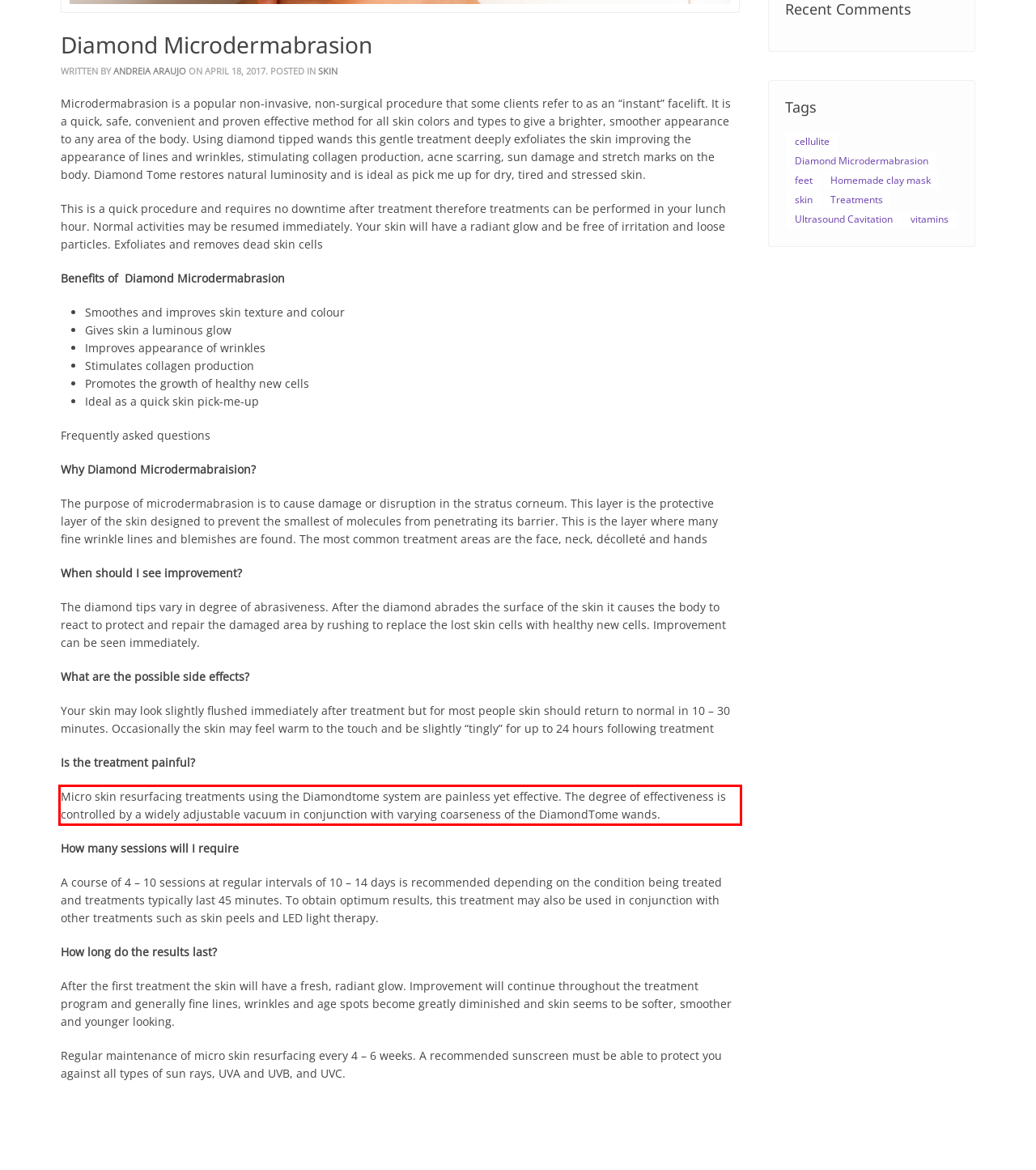Examine the webpage screenshot and use OCR to obtain the text inside the red bounding box.

Micro skin resurfacing treatments using the Diamondtome system are painless yet effective. The degree of effectiveness is controlled by a widely adjustable vacuum in conjunction with varying coarseness of the DiamondTome wands.